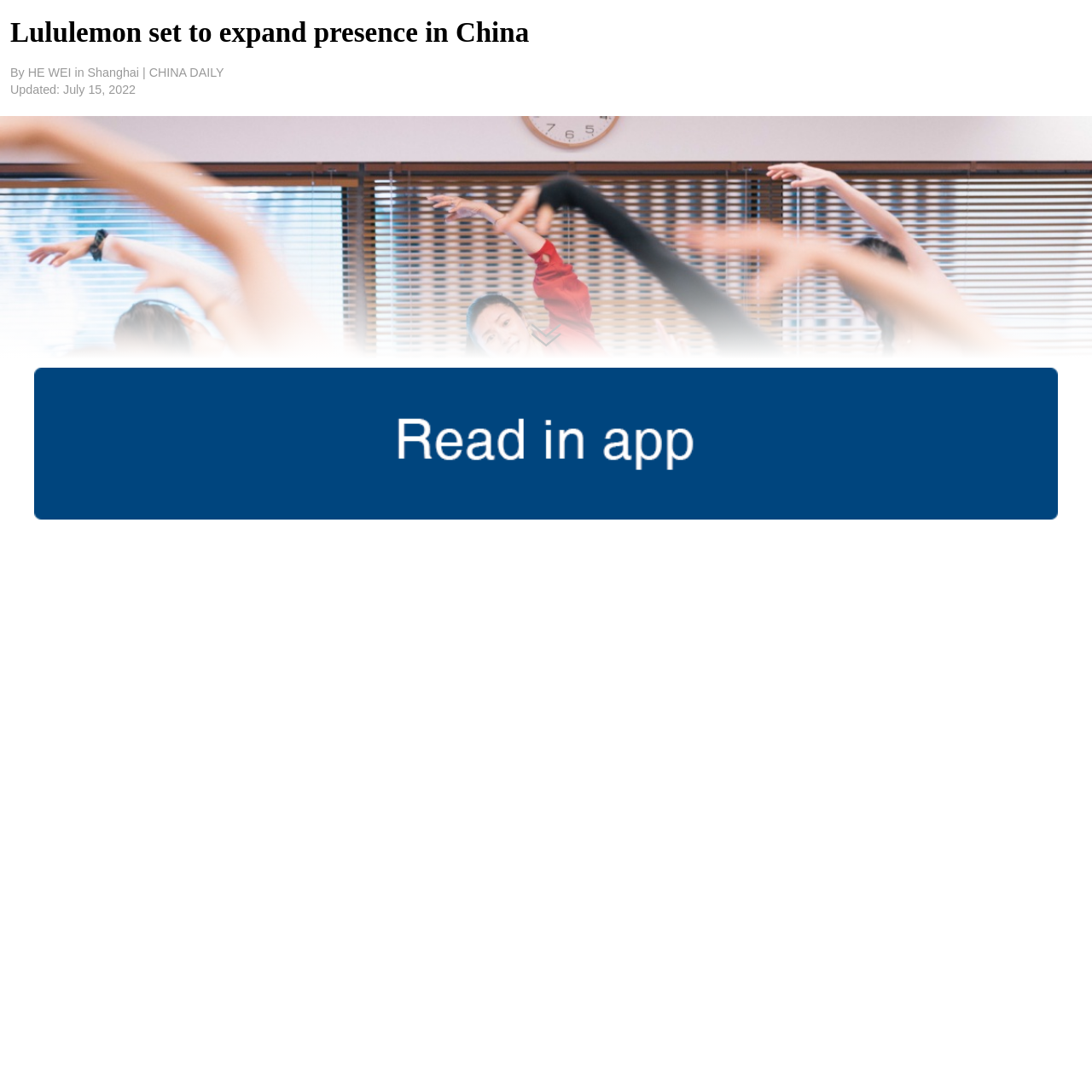Who is the CEO of Lululemon?
From the screenshot, provide a brief answer in one word or phrase.

Calvin McDonald